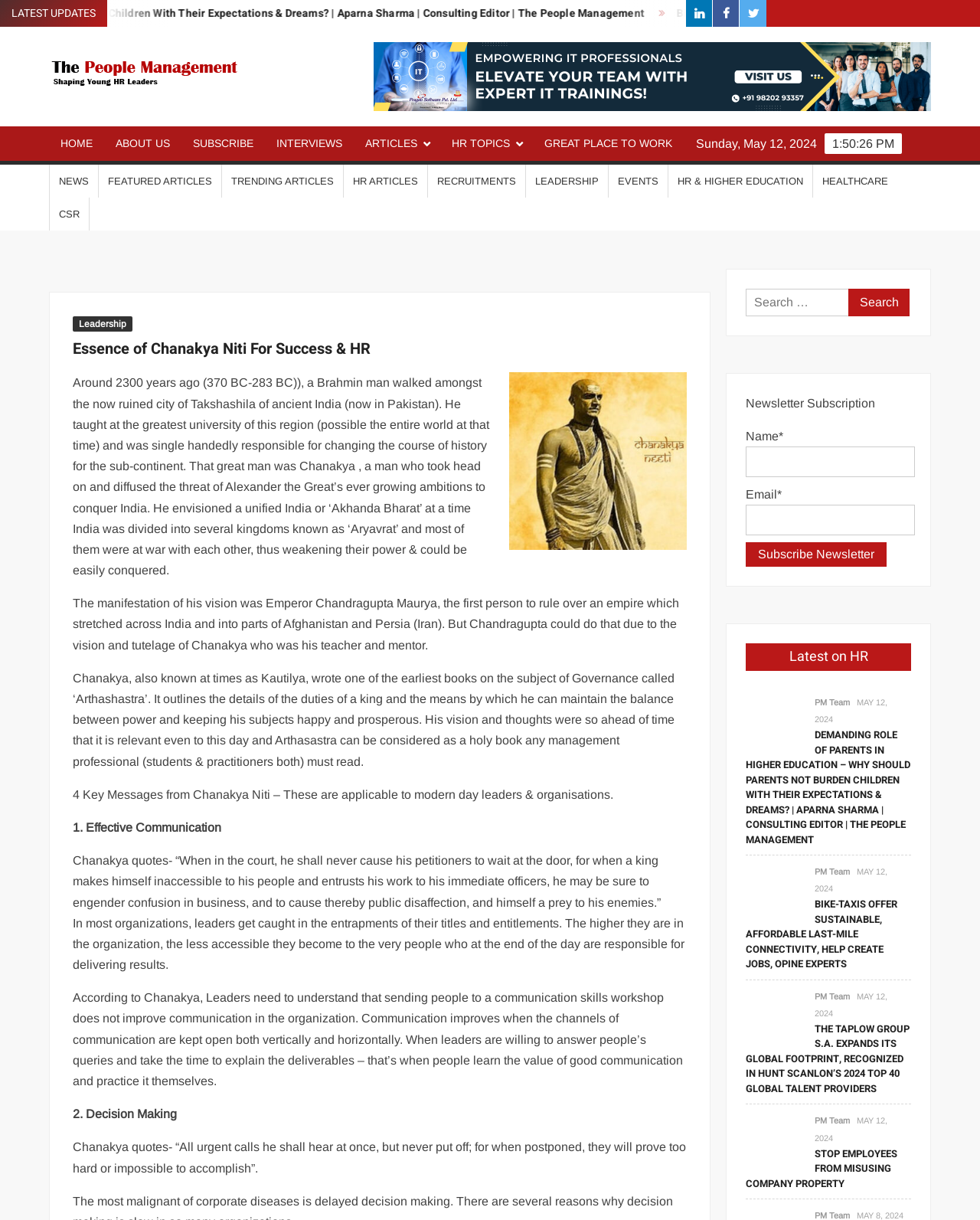Specify the bounding box coordinates of the element's area that should be clicked to execute the given instruction: "Read the latest article on HR". The coordinates should be four float numbers between 0 and 1, i.e., [left, top, right, bottom].

[0.761, 0.569, 0.93, 0.701]